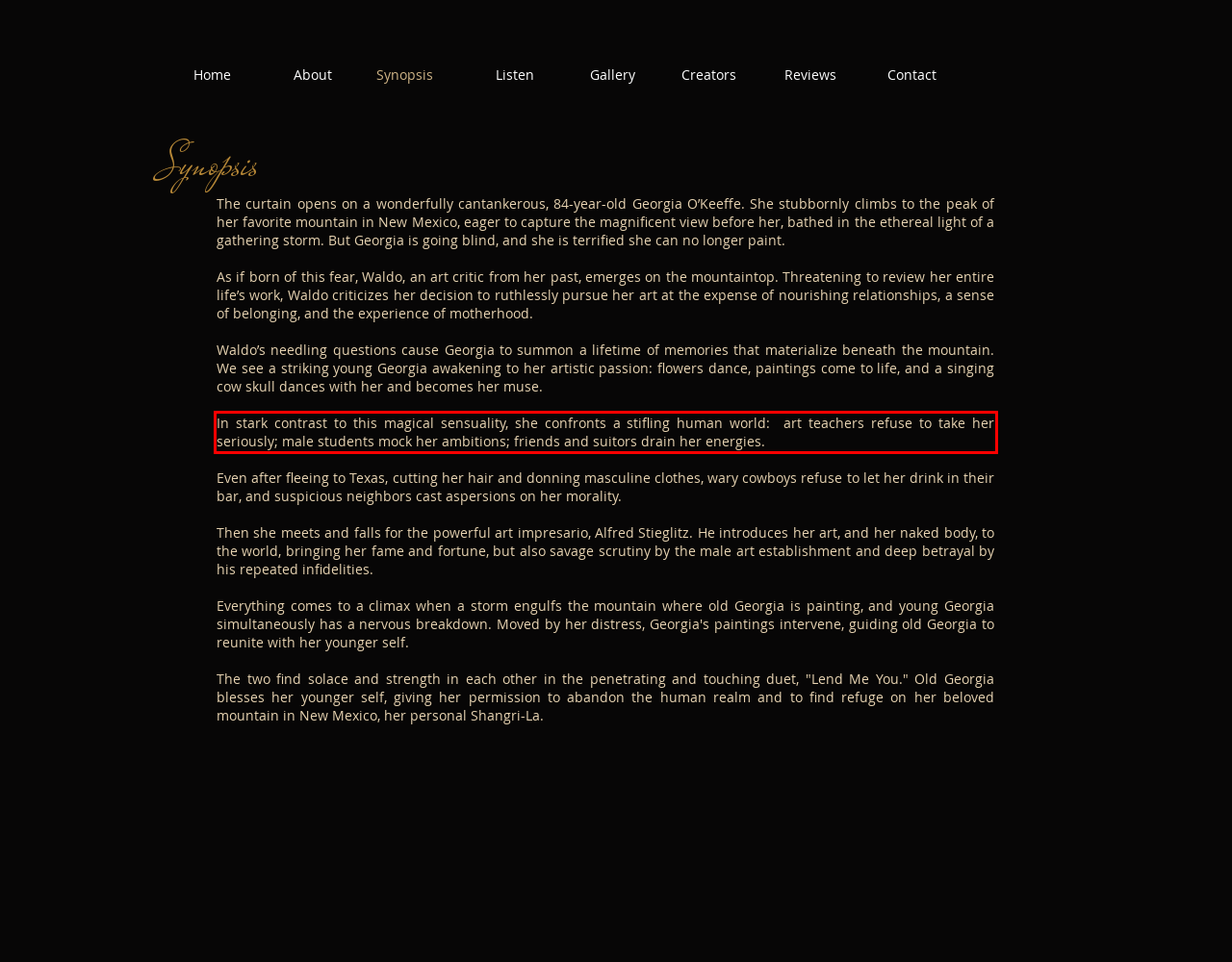With the provided screenshot of a webpage, locate the red bounding box and perform OCR to extract the text content inside it.

In stark contrast to this magical sensuality, she confronts a stifling human world: art teachers refuse to take her seriously; male students mock her ambitions; friends and suitors drain her energies.